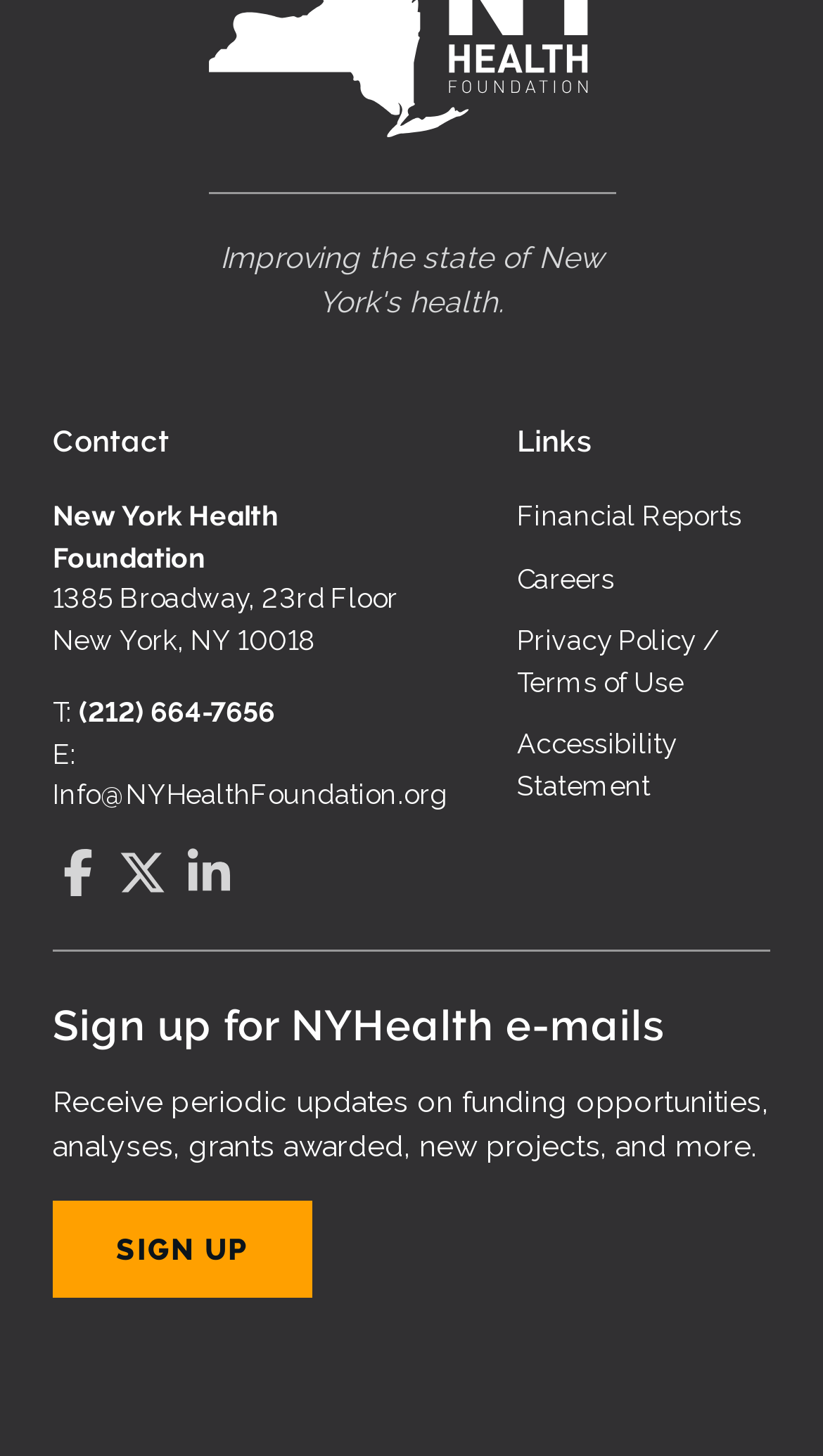Find the bounding box coordinates for the area that must be clicked to perform this action: "Follow on Facebook".

[0.064, 0.583, 0.123, 0.616]